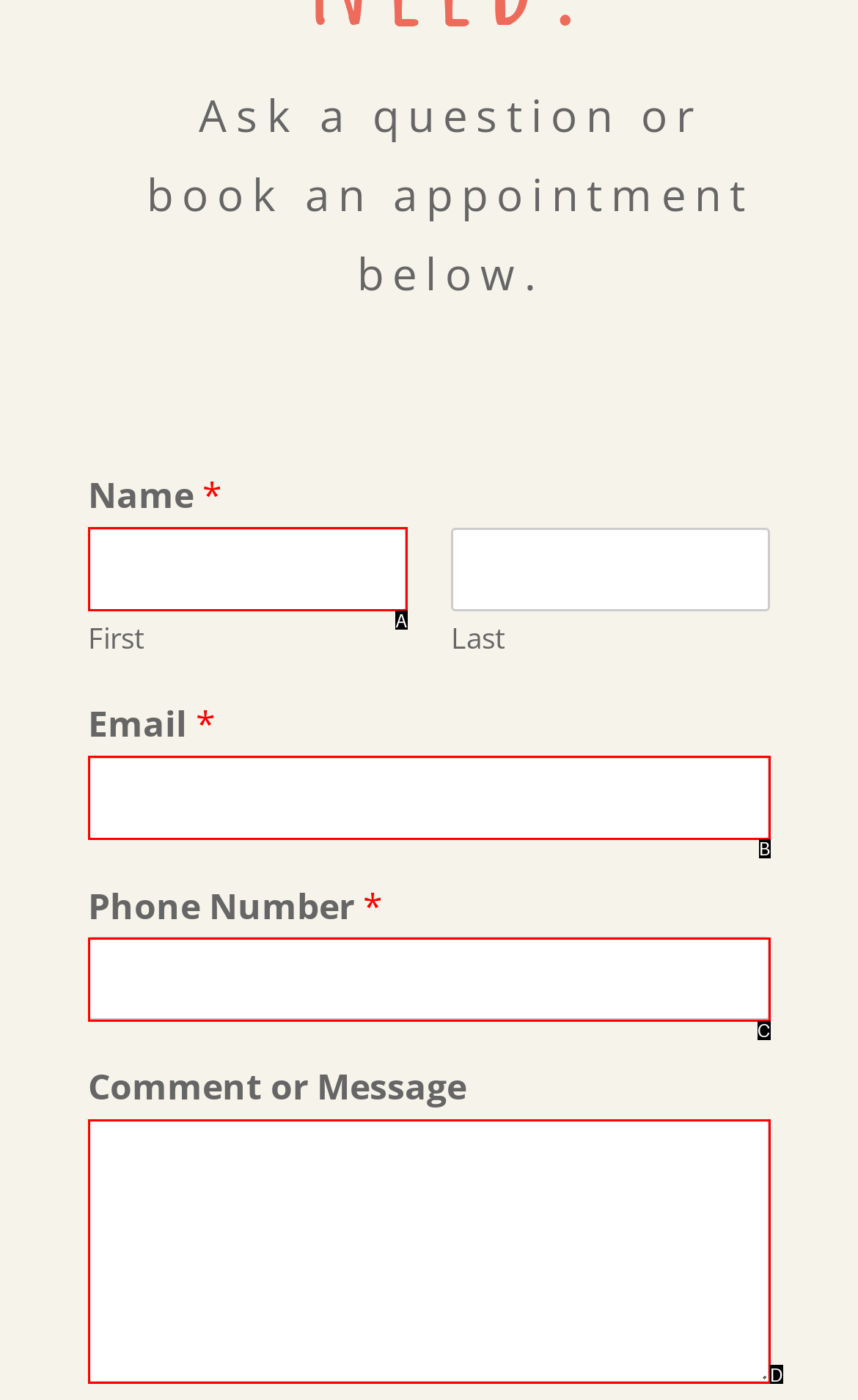Given the description: Freiheit, Demokratie und Transparenz, identify the corresponding option. Answer with the letter of the appropriate option directly.

None